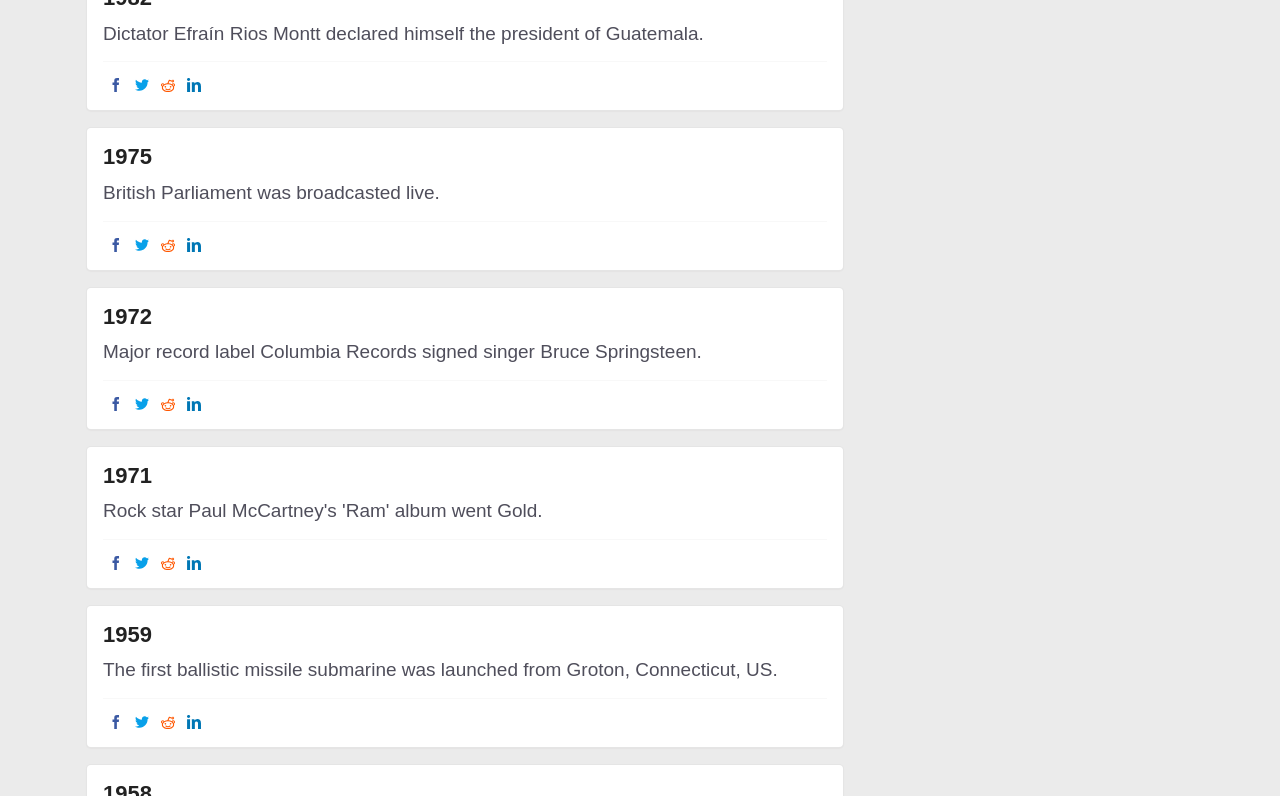Refer to the element description 1975 and identify the corresponding bounding box in the screenshot. Format the coordinates as (top-left x, top-left y, bottom-right x, bottom-right y) with values in the range of 0 to 1.

[0.08, 0.181, 0.119, 0.213]